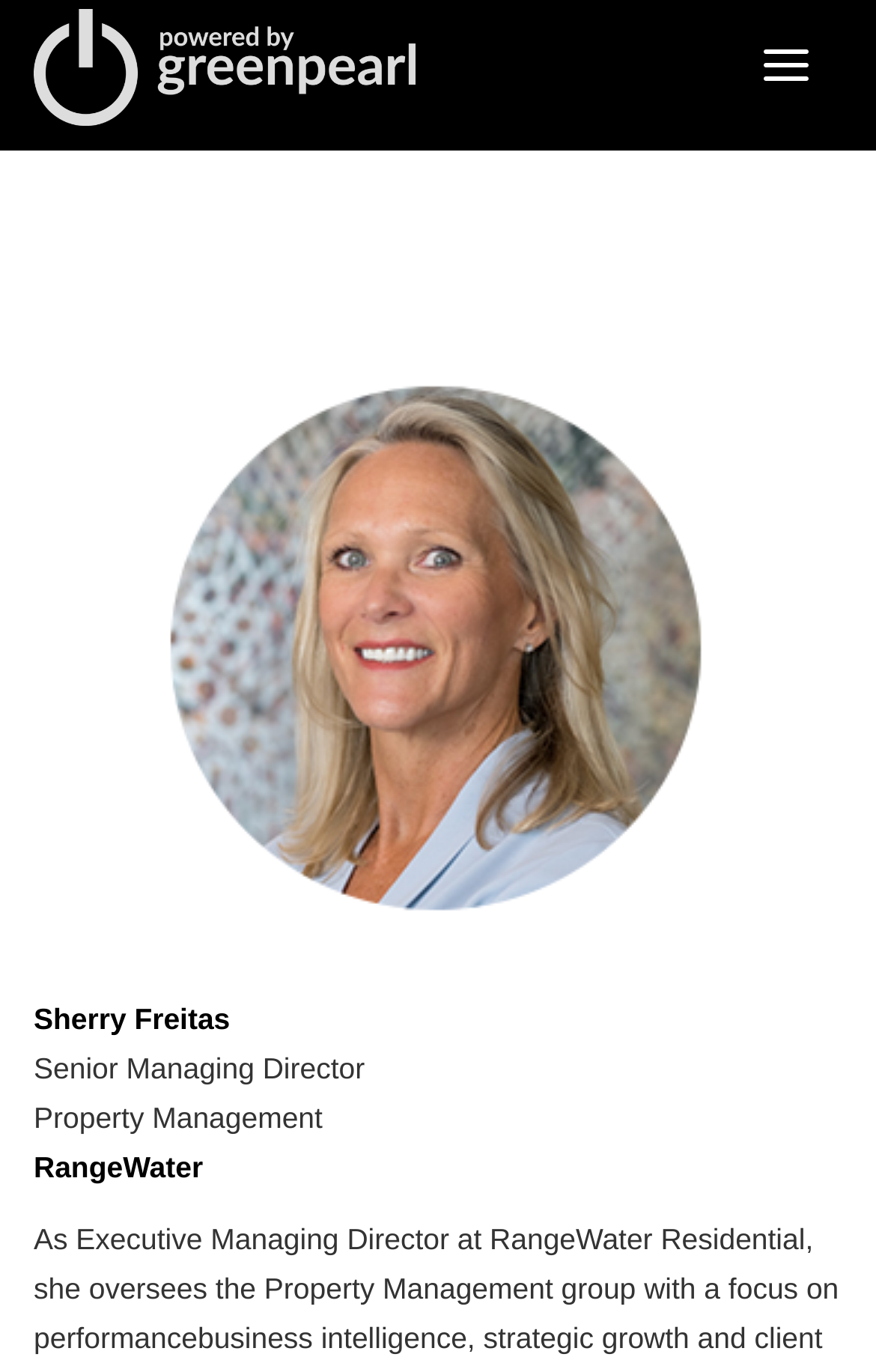Offer a meticulous caption that includes all visible features of the webpage.

The webpage is about Sherry Freitas, a Senior Managing Director at GreenPearl Events, with a focus on Property Management and RangeWater. 

At the top left of the page, there are two identical images of the GreenPearl Events logo. Below the logo, there is a navigation menu with five links: HOME, SPONSOR, EVENTS, CONTACT US, and an empty link. These links are aligned vertically and positioned at the top left of the page.

To the right of the navigation menu, there is a large figure that takes up most of the page's width. Within this figure, there is an image of Sherry Freitas. 

Below the navigation menu, there are three lines of text. The first line describes Sherry Freitas' title as Senior Managing Director. The second line mentions Property Management, and the third line mentions RangeWater. These lines of text are positioned at the bottom left of the page.